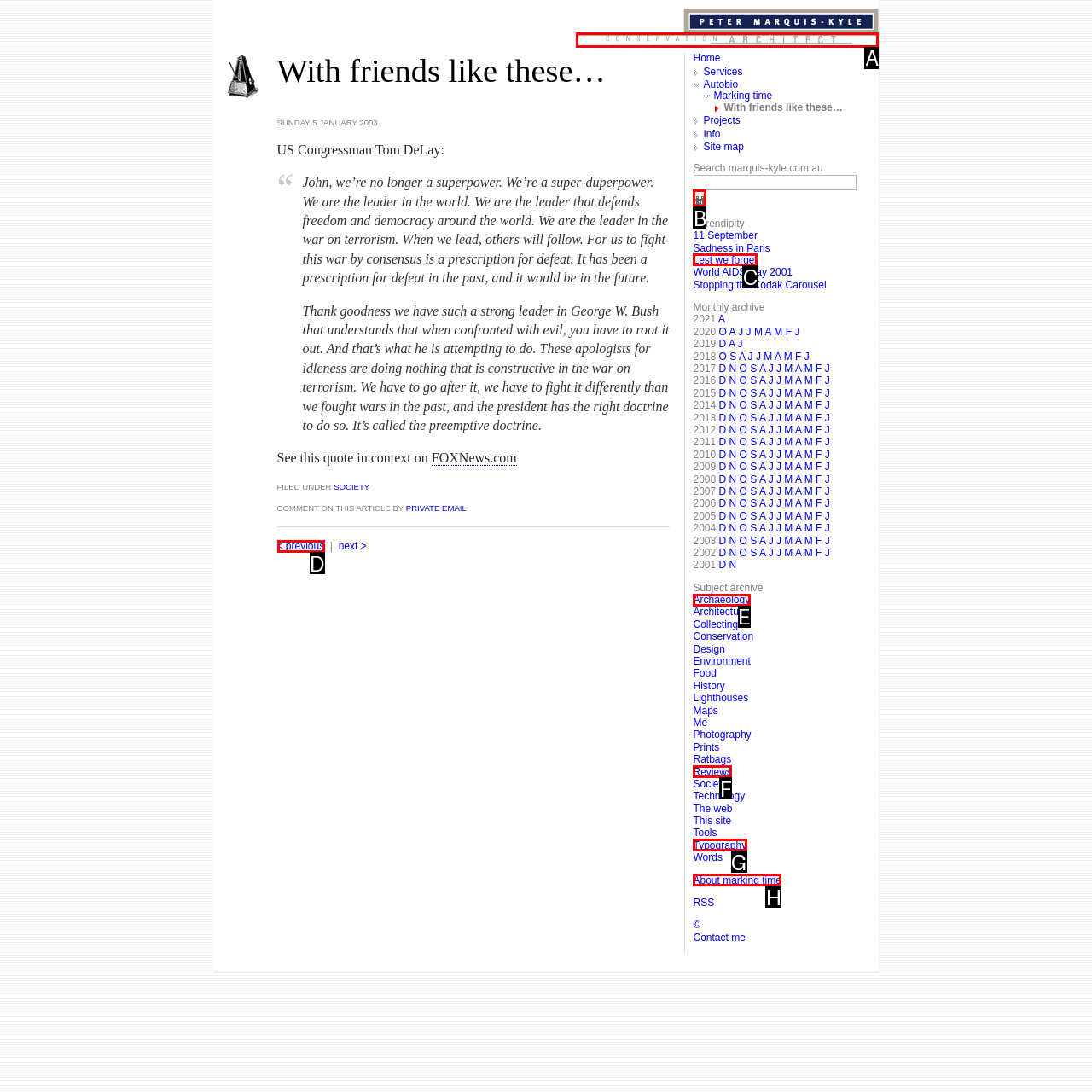Determine which HTML element should be clicked to carry out the following task: View the previous article Respond with the letter of the appropriate option.

D